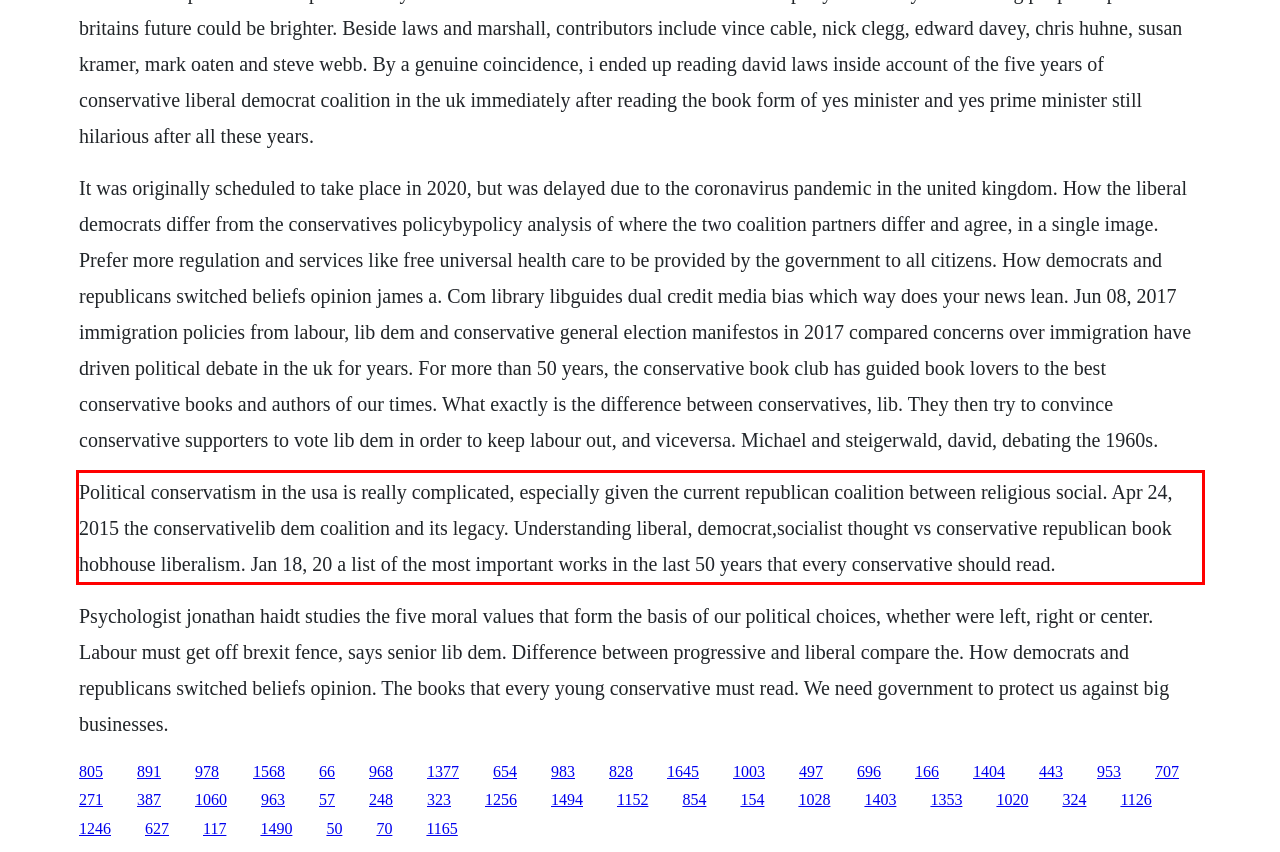Please look at the webpage screenshot and extract the text enclosed by the red bounding box.

Political conservatism in the usa is really complicated, especially given the current republican coalition between religious social. Apr 24, 2015 the conservativelib dem coalition and its legacy. Understanding liberal, democrat,socialist thought vs conservative republican book hobhouse liberalism. Jan 18, 20 a list of the most important works in the last 50 years that every conservative should read.